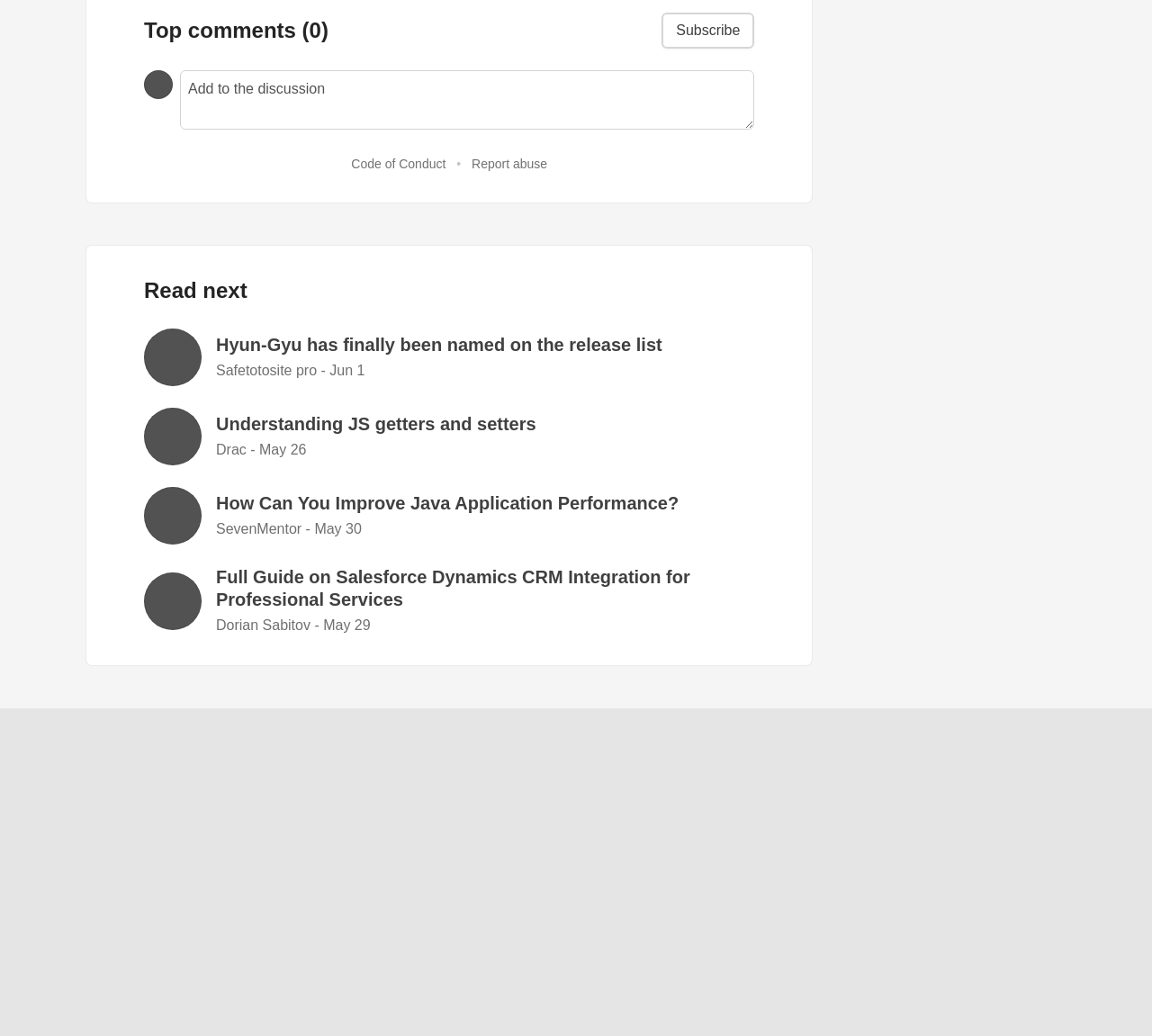Determine the bounding box coordinates of the region to click in order to accomplish the following instruction: "View the next article". Provide the coordinates as four float numbers between 0 and 1, specifically [left, top, right, bottom].

[0.125, 0.265, 0.655, 0.296]